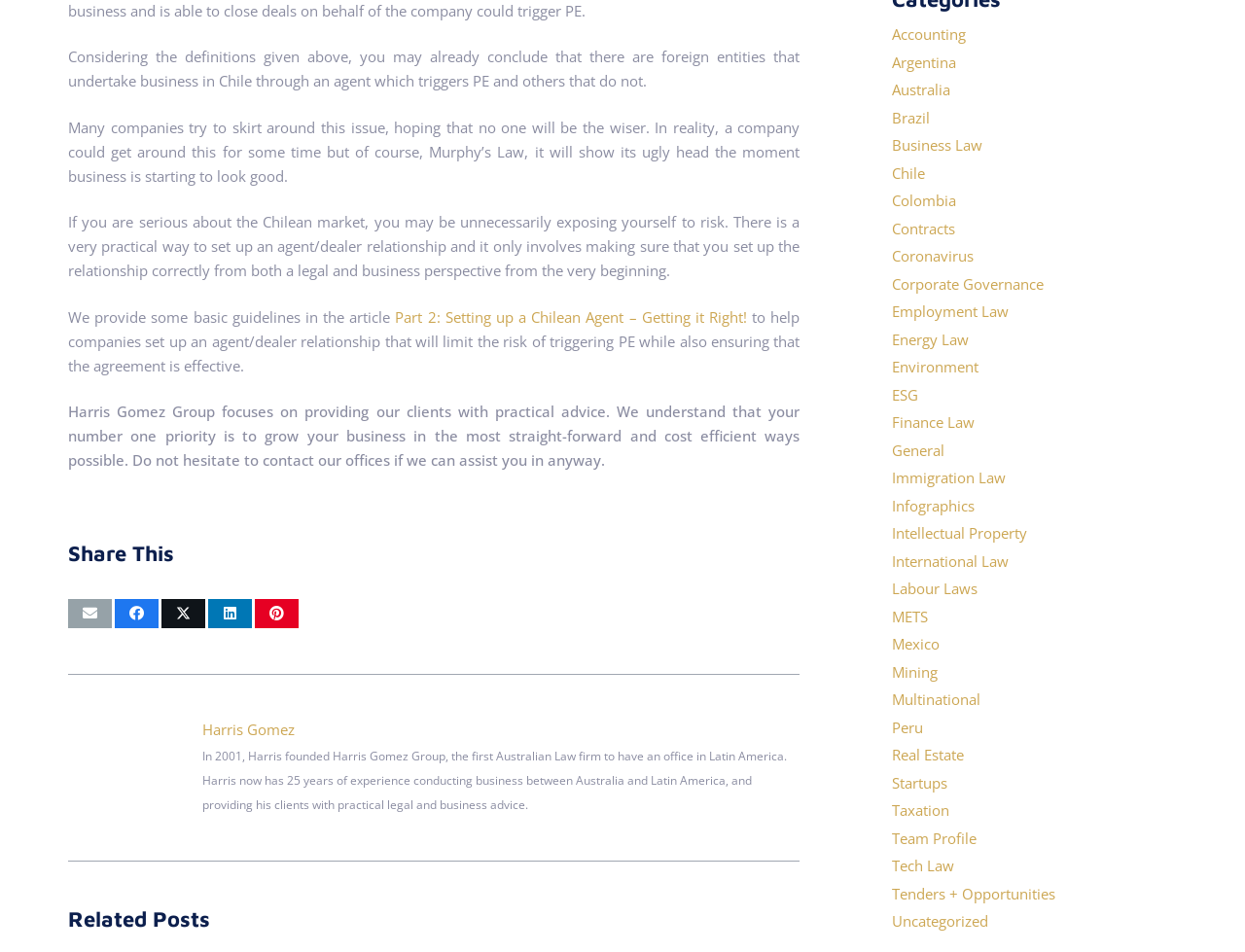Locate the bounding box coordinates of the area to click to fulfill this instruction: "Read the article about setting up a Chilean agent". The bounding box should be presented as four float numbers between 0 and 1, in the order [left, top, right, bottom].

[0.317, 0.323, 0.6, 0.343]